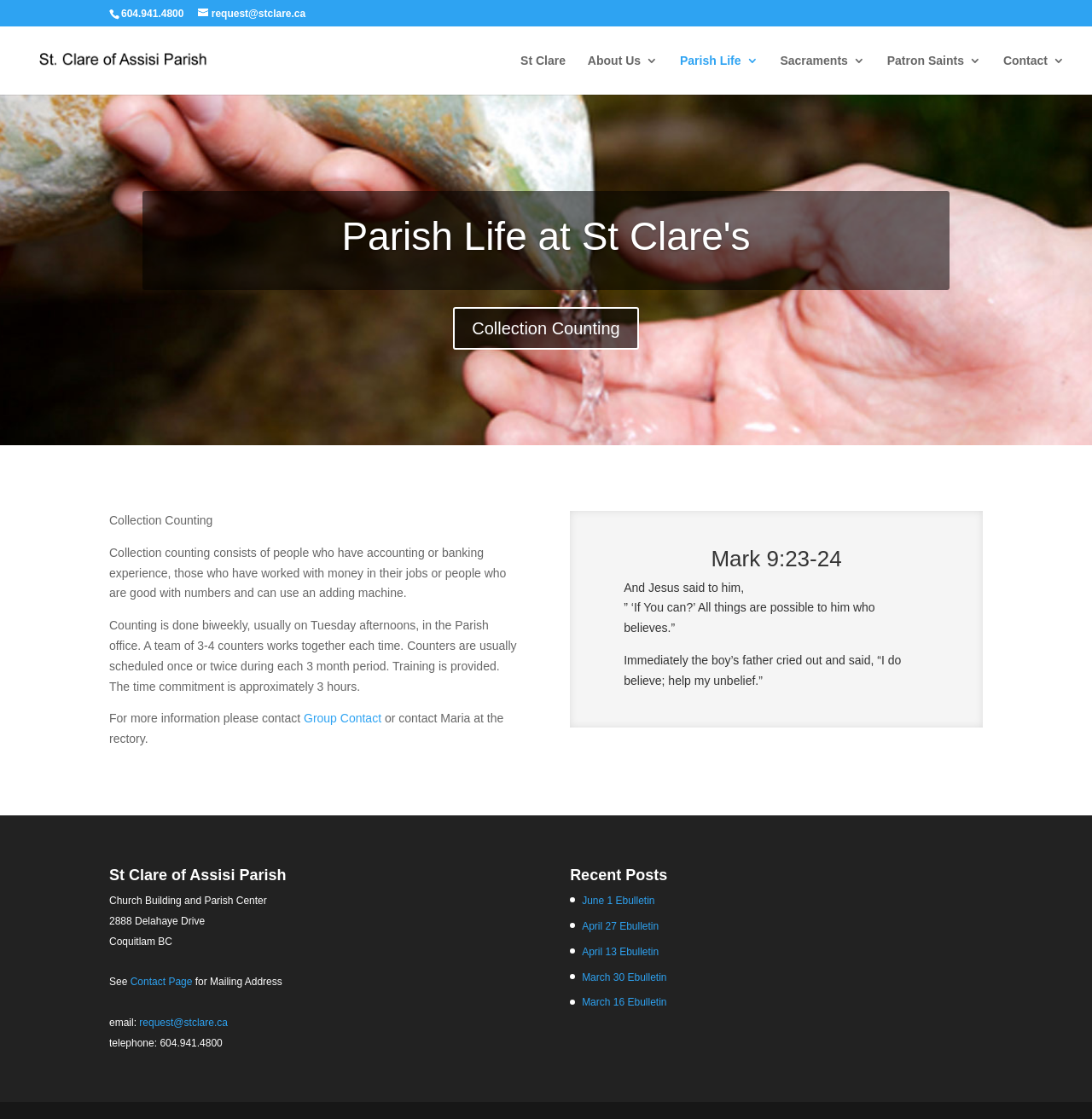Specify the bounding box coordinates of the area to click in order to follow the given instruction: "View the 'June 1 Ebulletin'."

[0.533, 0.8, 0.6, 0.81]